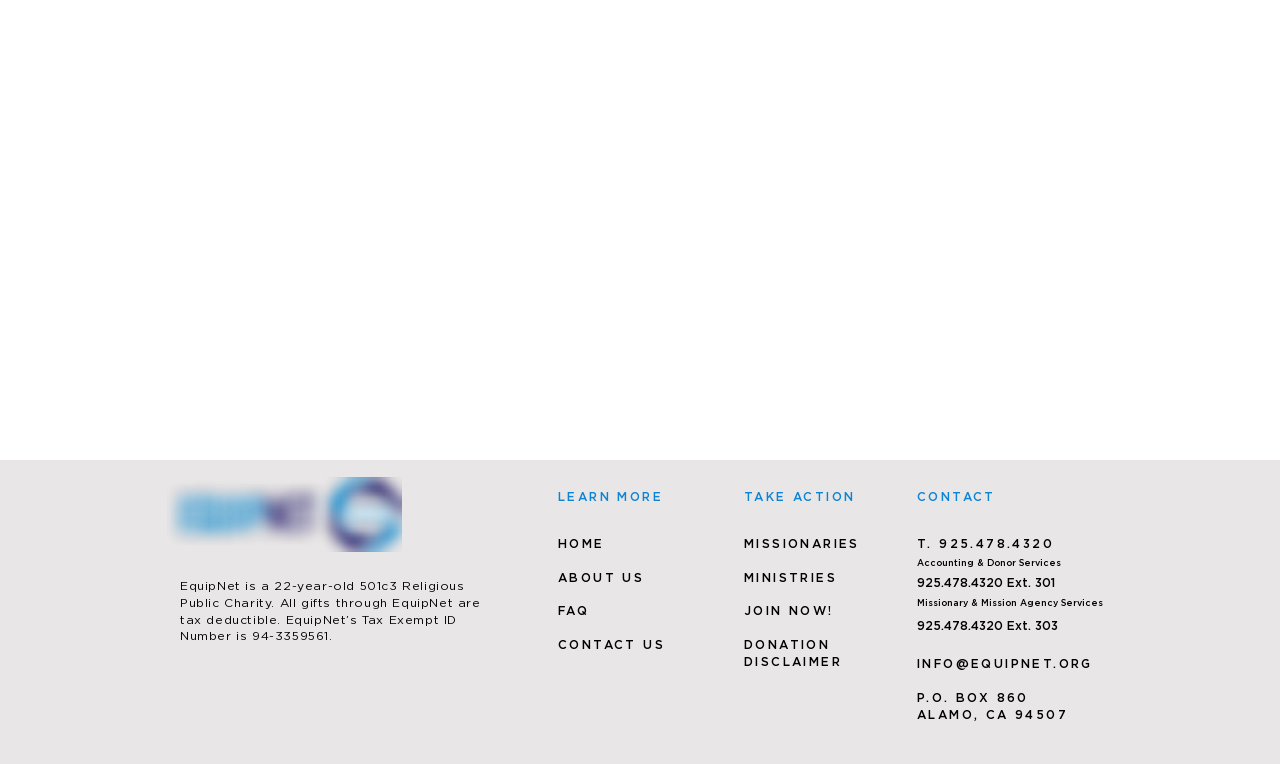Determine the bounding box coordinates of the region I should click to achieve the following instruction: "Click the CONTACT US link". Ensure the bounding box coordinates are four float numbers between 0 and 1, i.e., [left, top, right, bottom].

[0.436, 0.835, 0.52, 0.853]